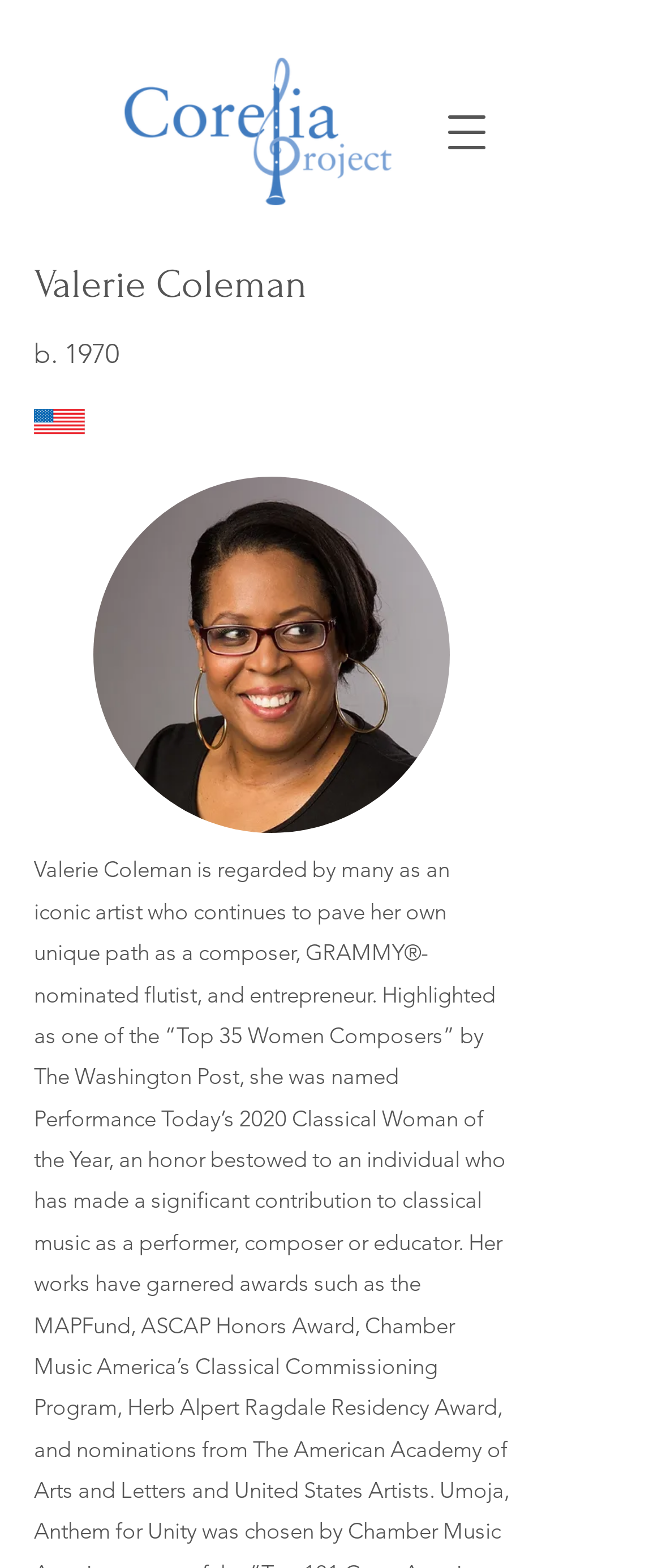Consider the image and give a detailed and elaborate answer to the question: 
What is Valerie Coleman's birth year?

I found a StaticText element with the text 'b. 1970' which is located near Valerie Coleman's name, indicating that it is her birth year.